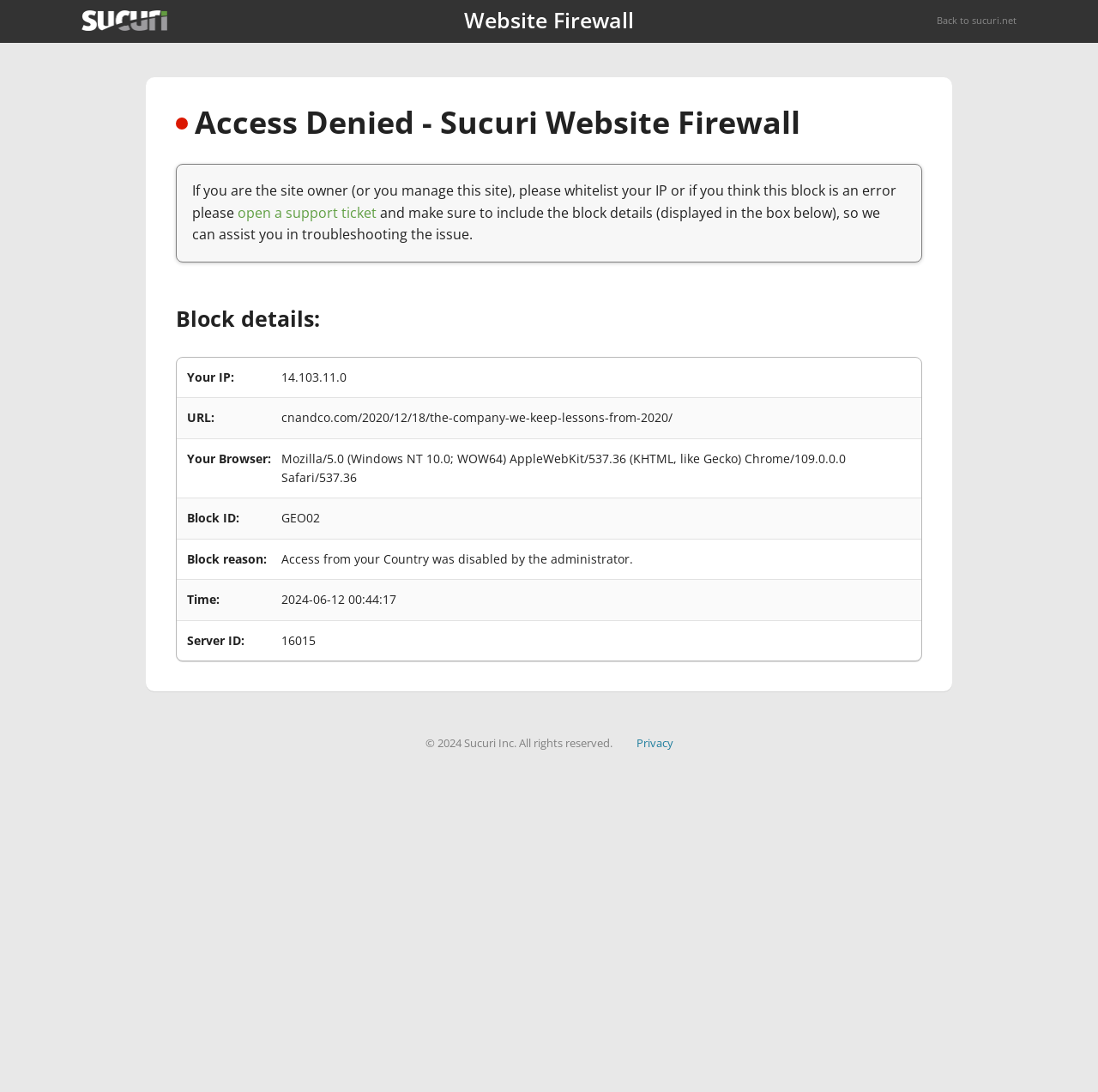Extract the text of the main heading from the webpage.

Access Denied - Sucuri Website Firewall